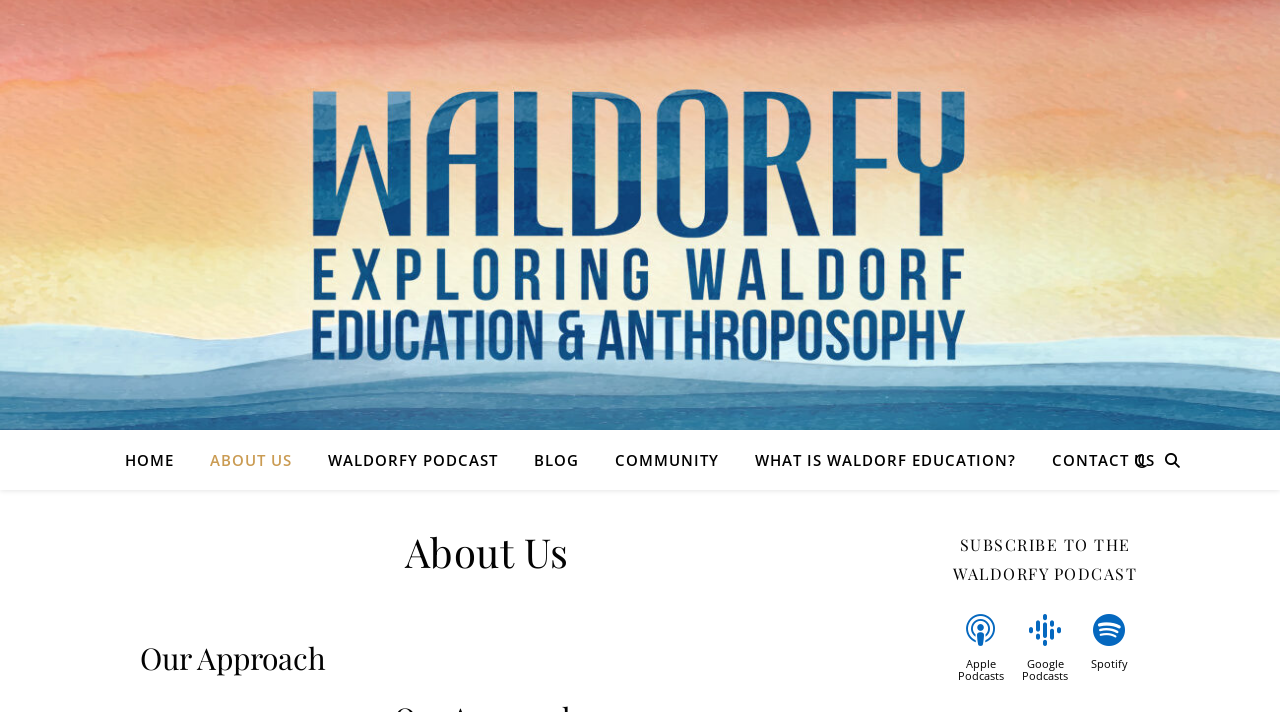Provide a single word or phrase answer to the question: 
What is the first menu item?

HOME